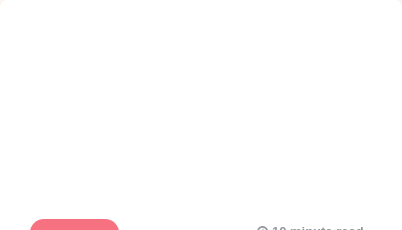Provide a short answer using a single word or phrase for the following question: 
Who wrote the article about honey gourami care?

Daniel Smith